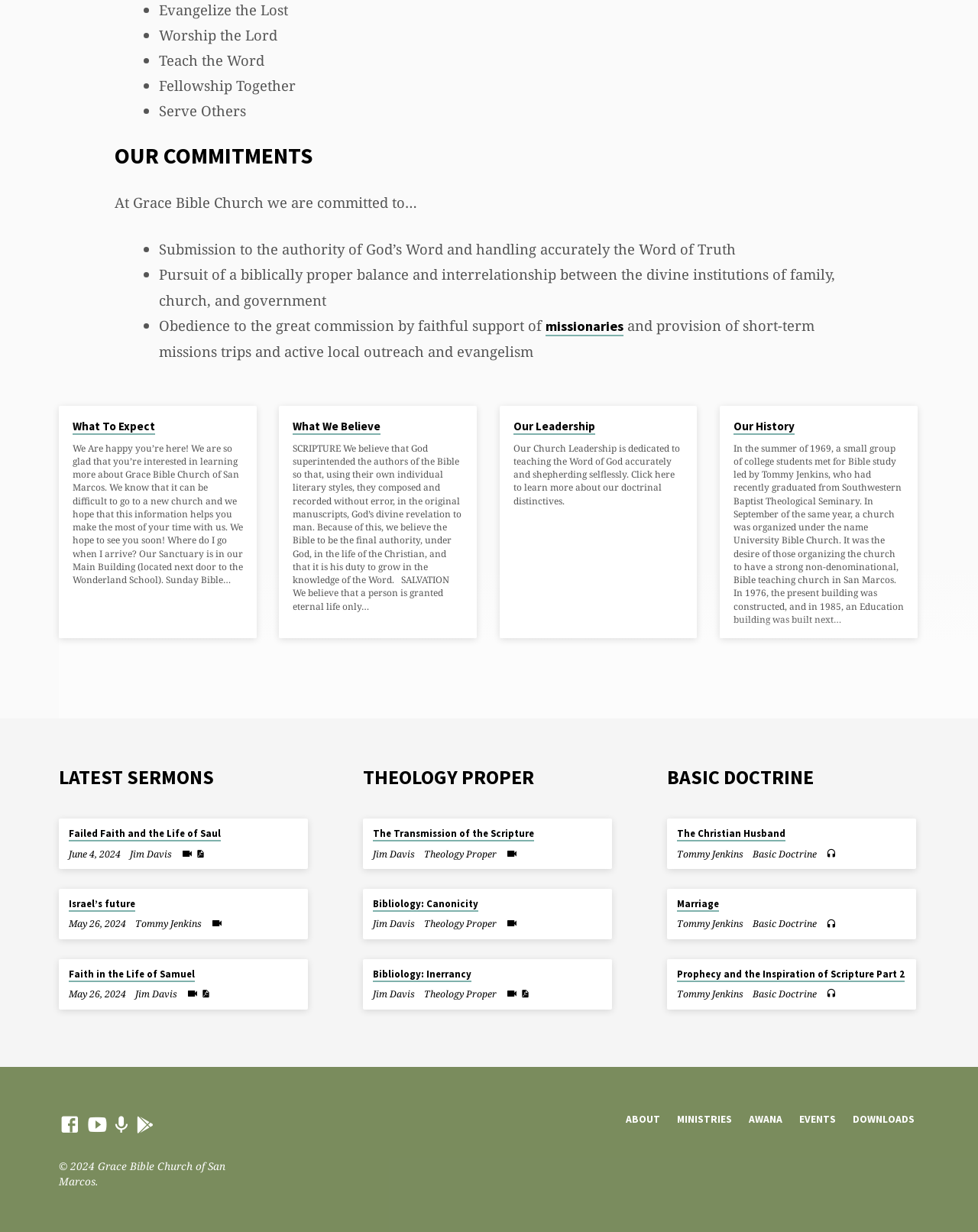What is the topic of the first sermon under 'LATEST SERMONS'?
From the screenshot, supply a one-word or short-phrase answer.

Failed Faith and the Life of Saul